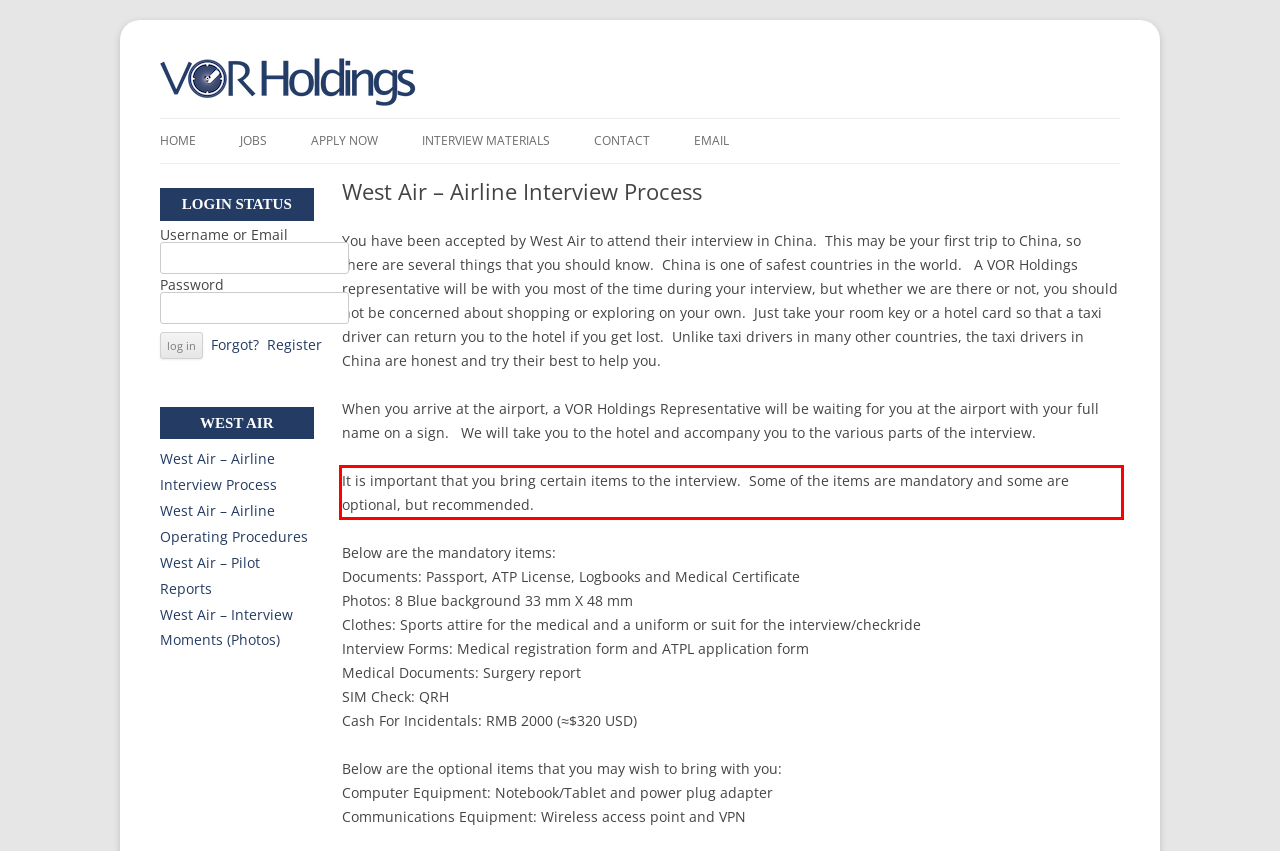Given a webpage screenshot, identify the text inside the red bounding box using OCR and extract it.

It is important that you bring certain items to the interview. Some of the items are mandatory and some are optional, but recommended.